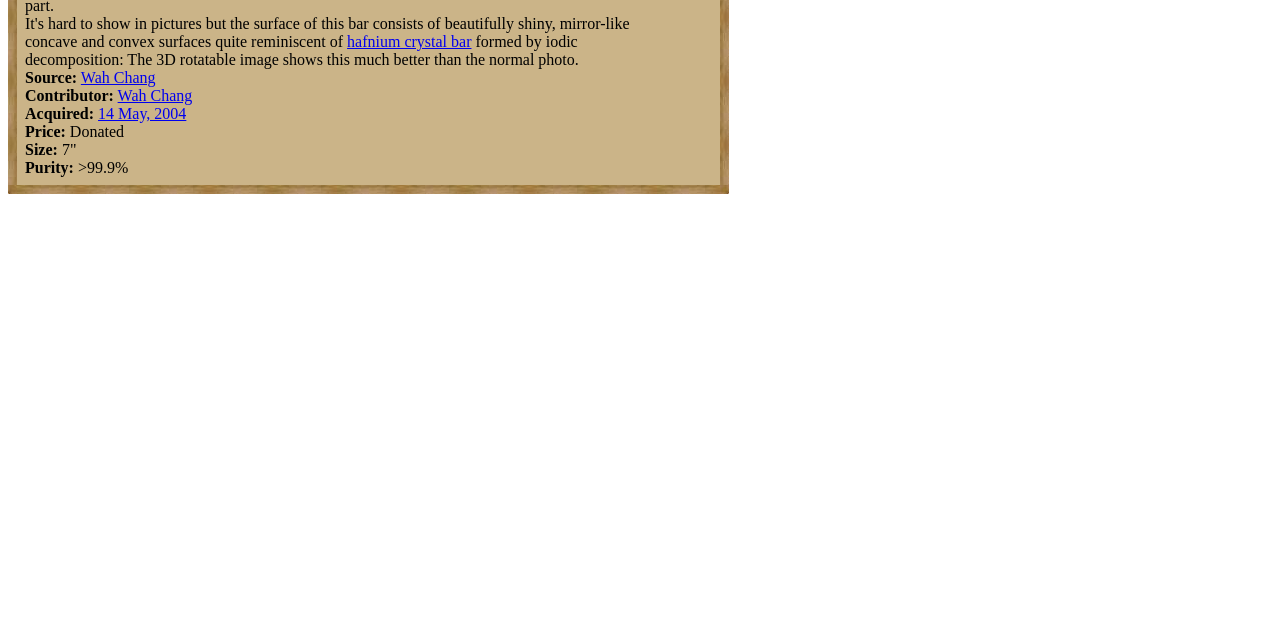Please find the bounding box for the following UI element description. Provide the coordinates in (top-left x, top-left y, bottom-right x, bottom-right y) format, with values between 0 and 1: Wah Chang

[0.092, 0.136, 0.15, 0.162]